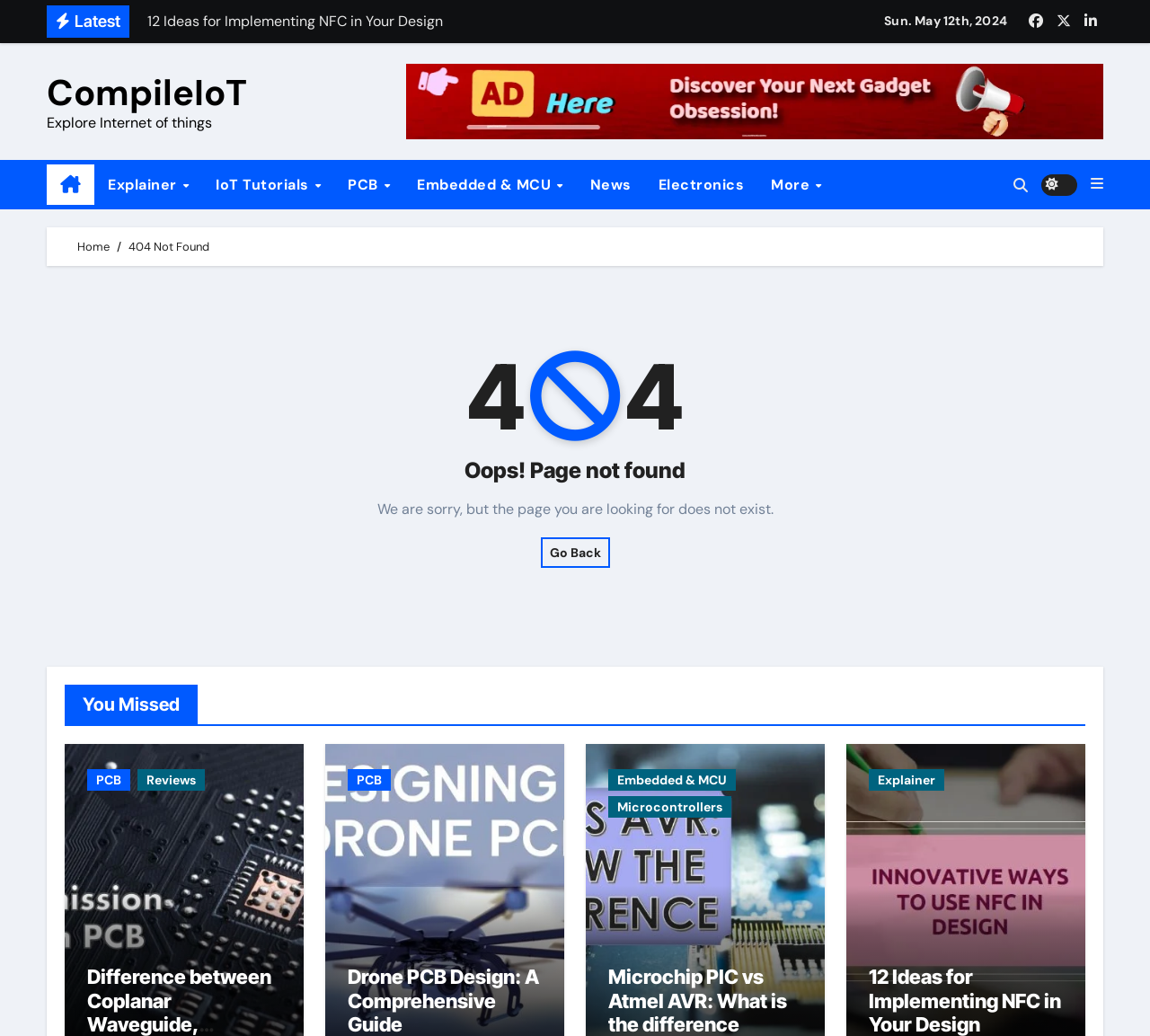Based on the element description "Embedded & MCU", predict the bounding box coordinates of the UI element.

[0.529, 0.743, 0.64, 0.763]